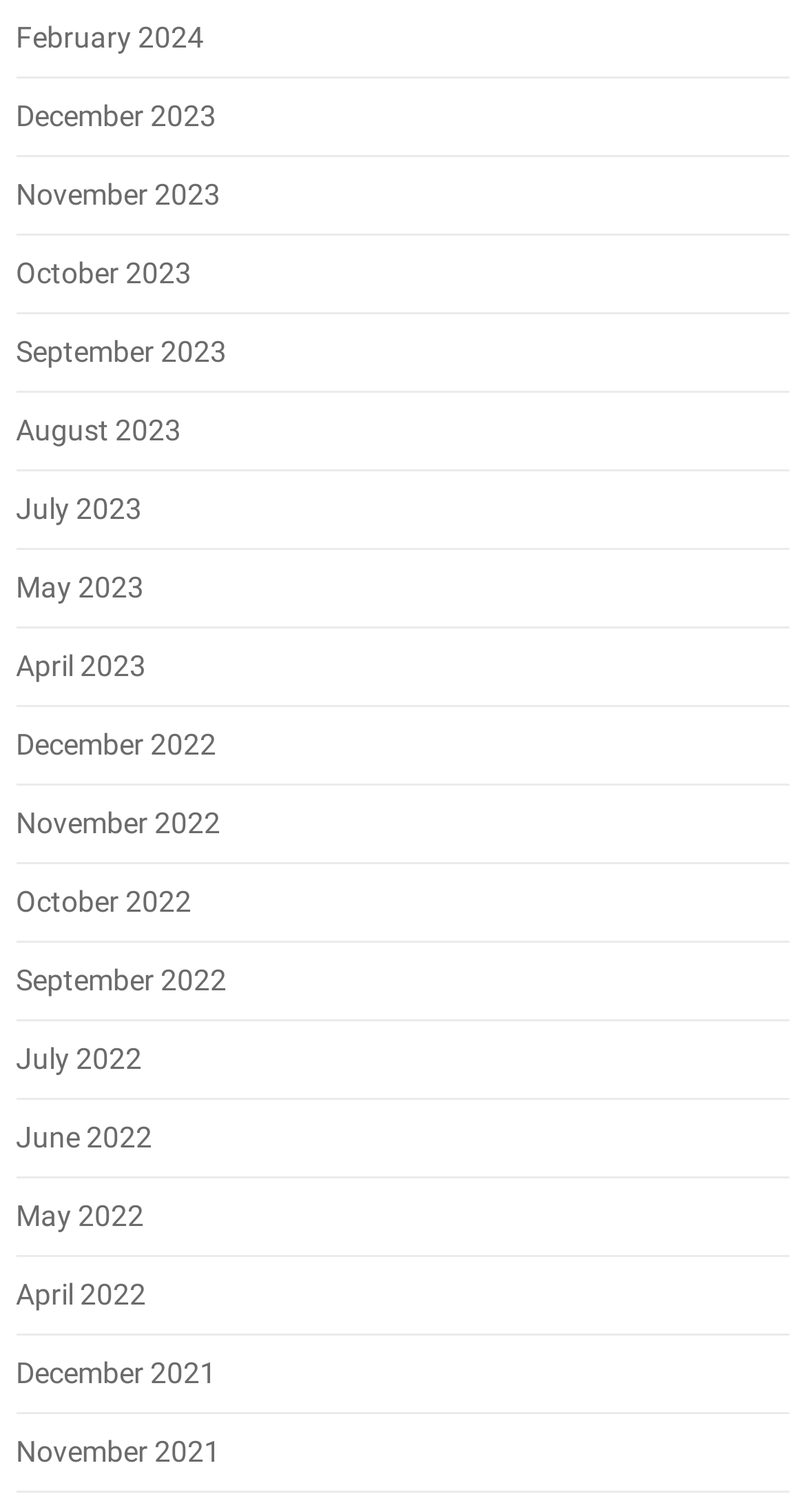Locate the bounding box coordinates of the area where you should click to accomplish the instruction: "view February 2024".

[0.02, 0.014, 0.253, 0.036]